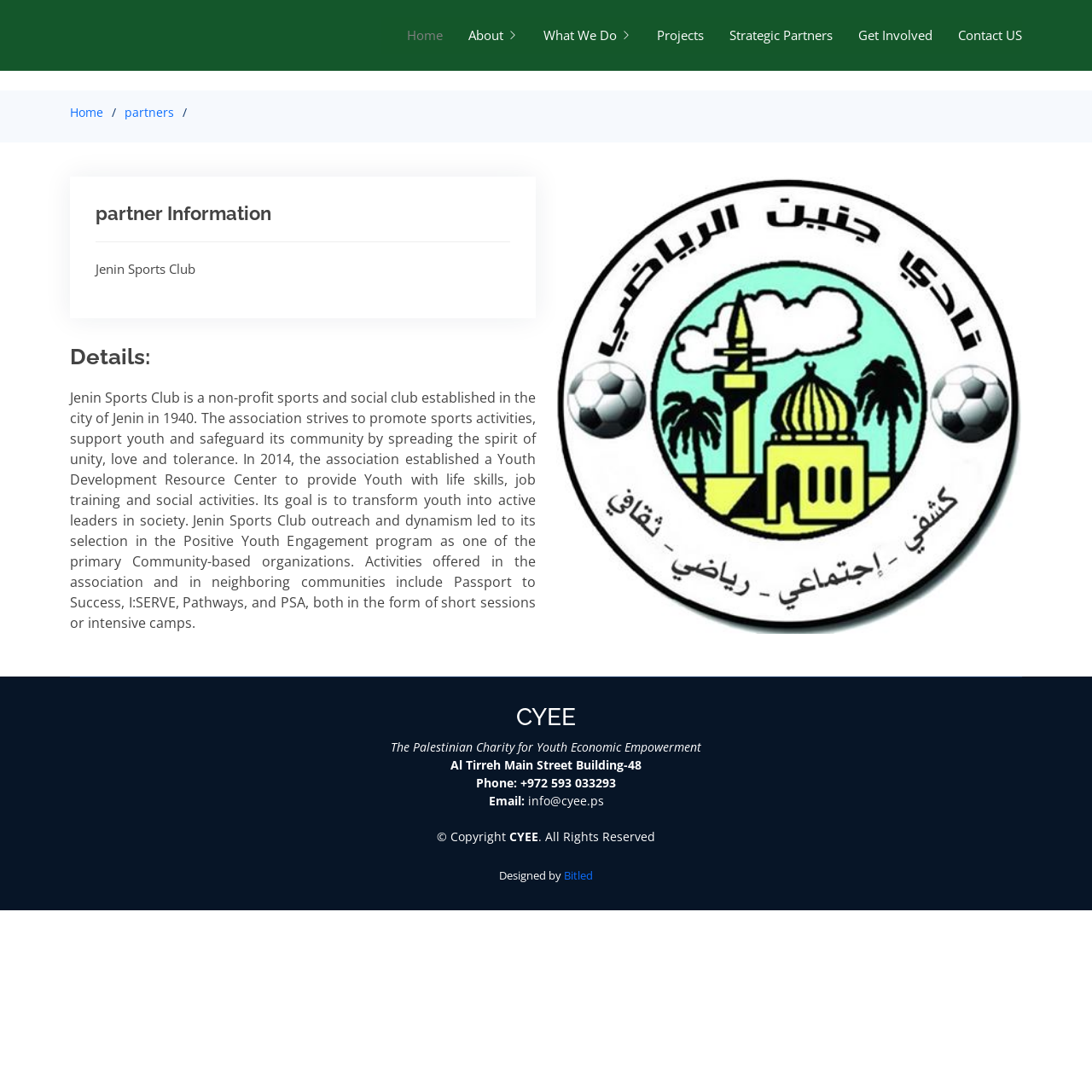What is the goal of the Youth Development Resource Center?
Look at the image and provide a short answer using one word or a phrase.

Transform youth into active leaders